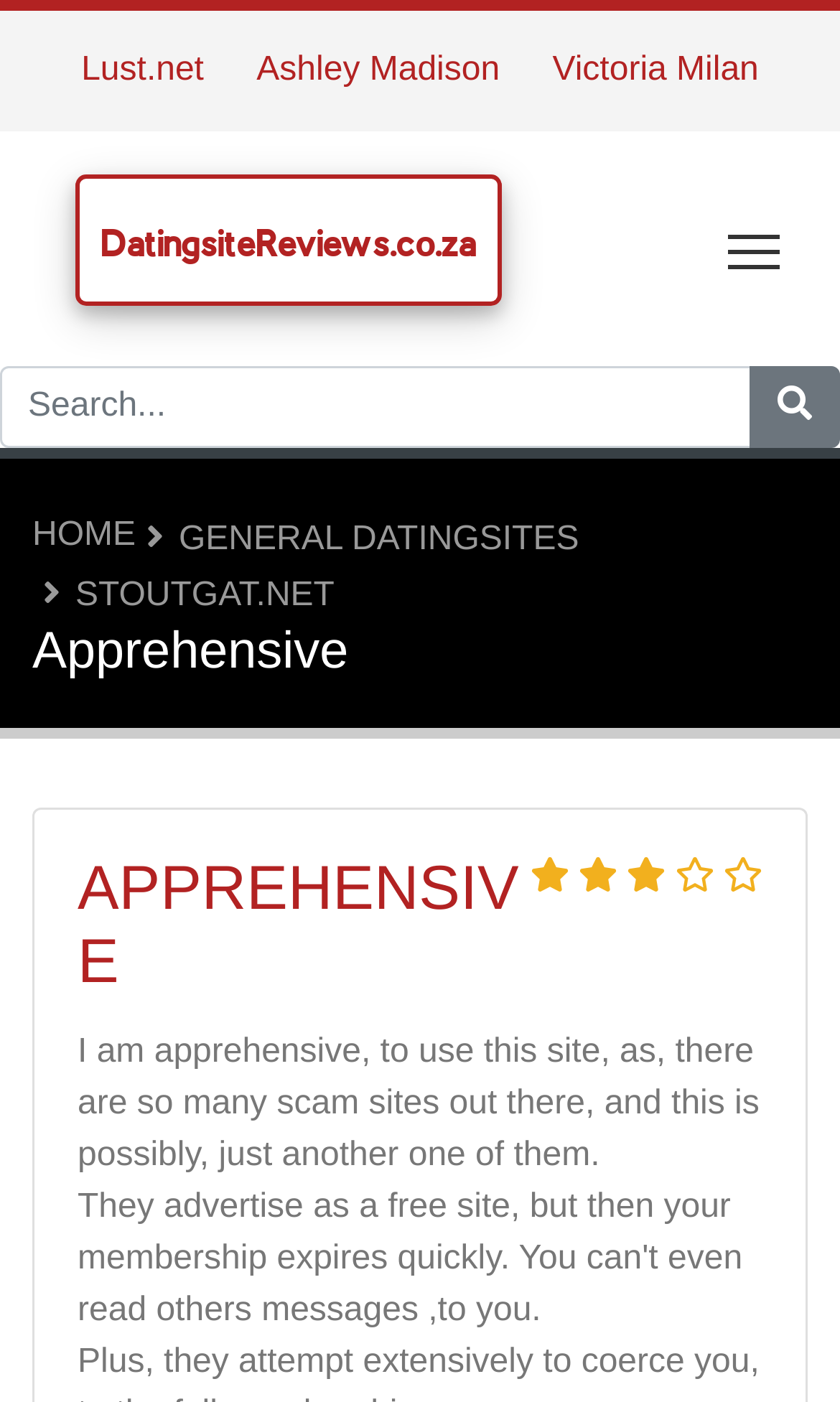Give a succinct answer to this question in a single word or phrase: 
What is the rating of the site?

3